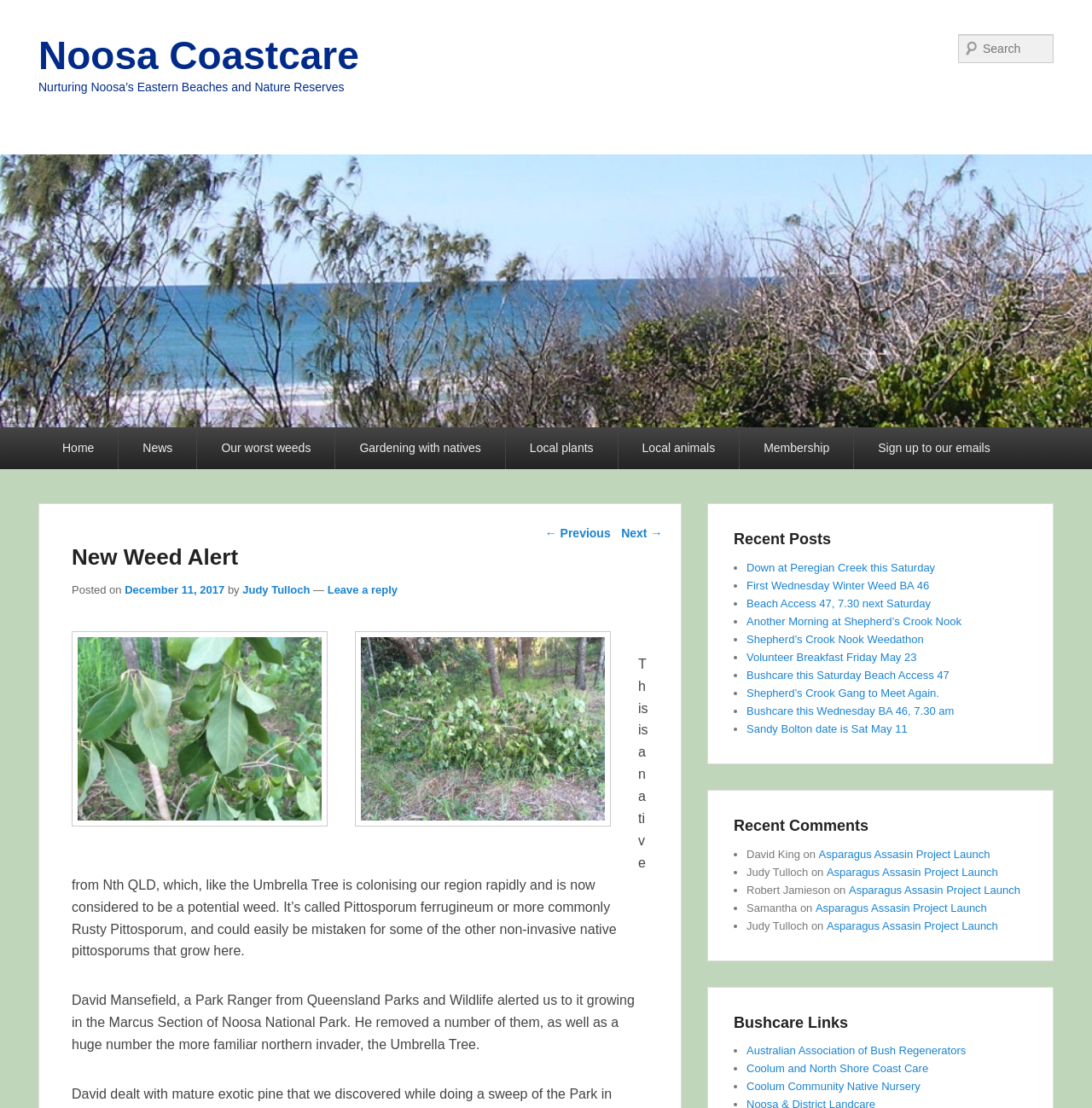Answer in one word or a short phrase: 
What is the name of the plant mentioned in the post?

Rusty Pittosporum